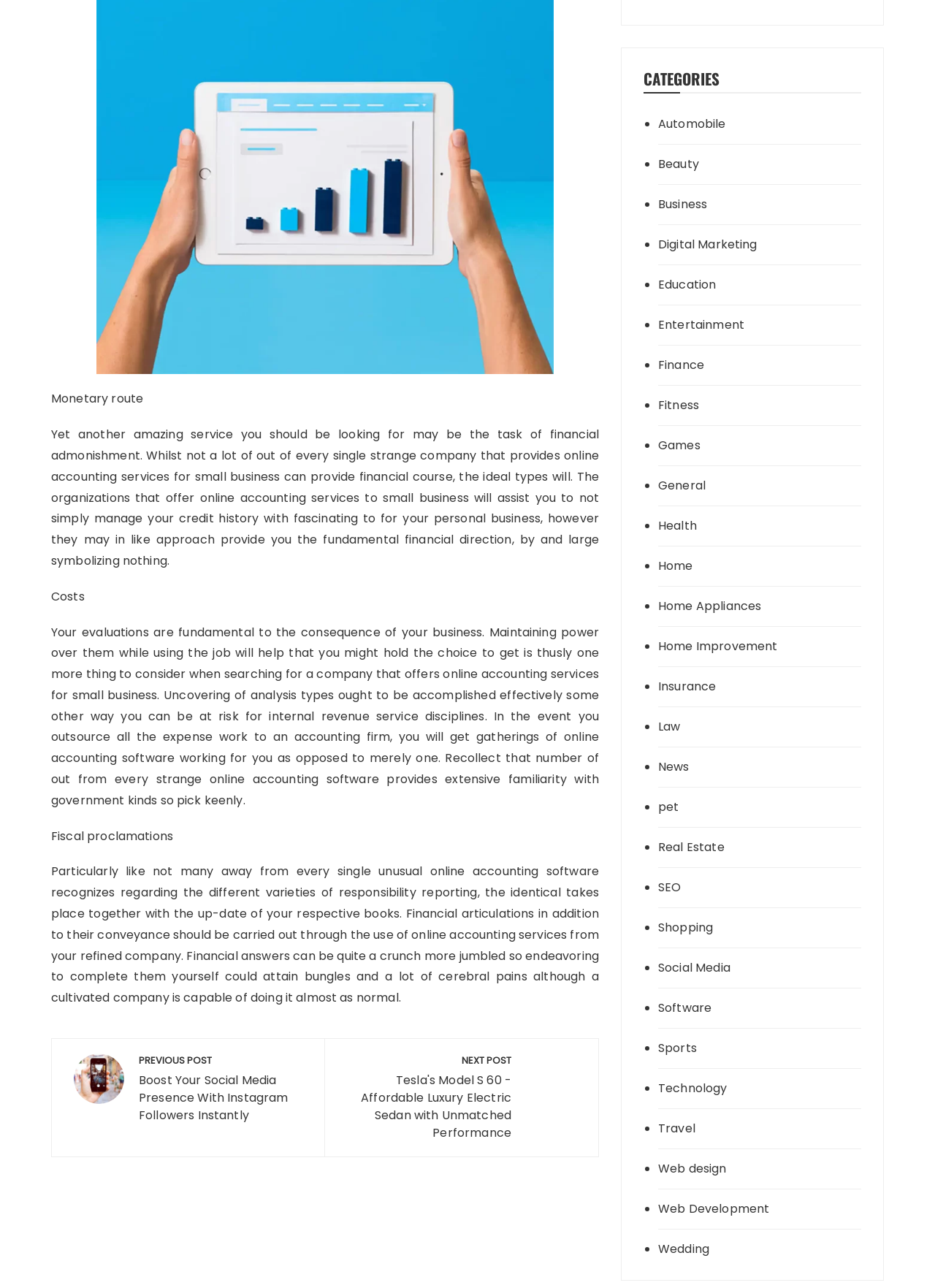Could you specify the bounding box coordinates for the clickable section to complete the following instruction: "Read the post 'Boost Your Social Media Presence With Instagram Followers Instantly'"?

[0.079, 0.818, 0.323, 0.873]